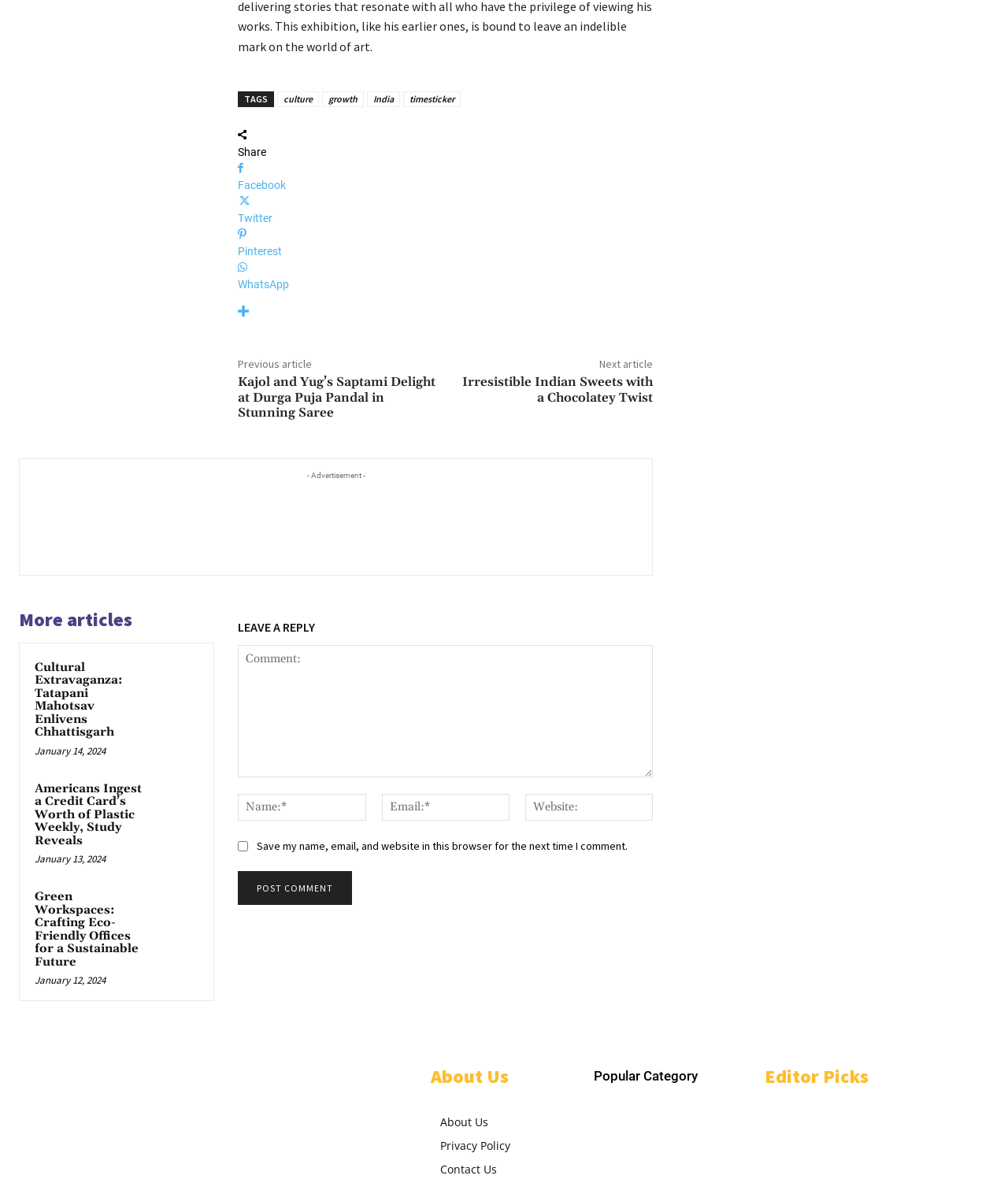How many social media links are available for sharing an article?
From the screenshot, provide a brief answer in one word or phrase.

5